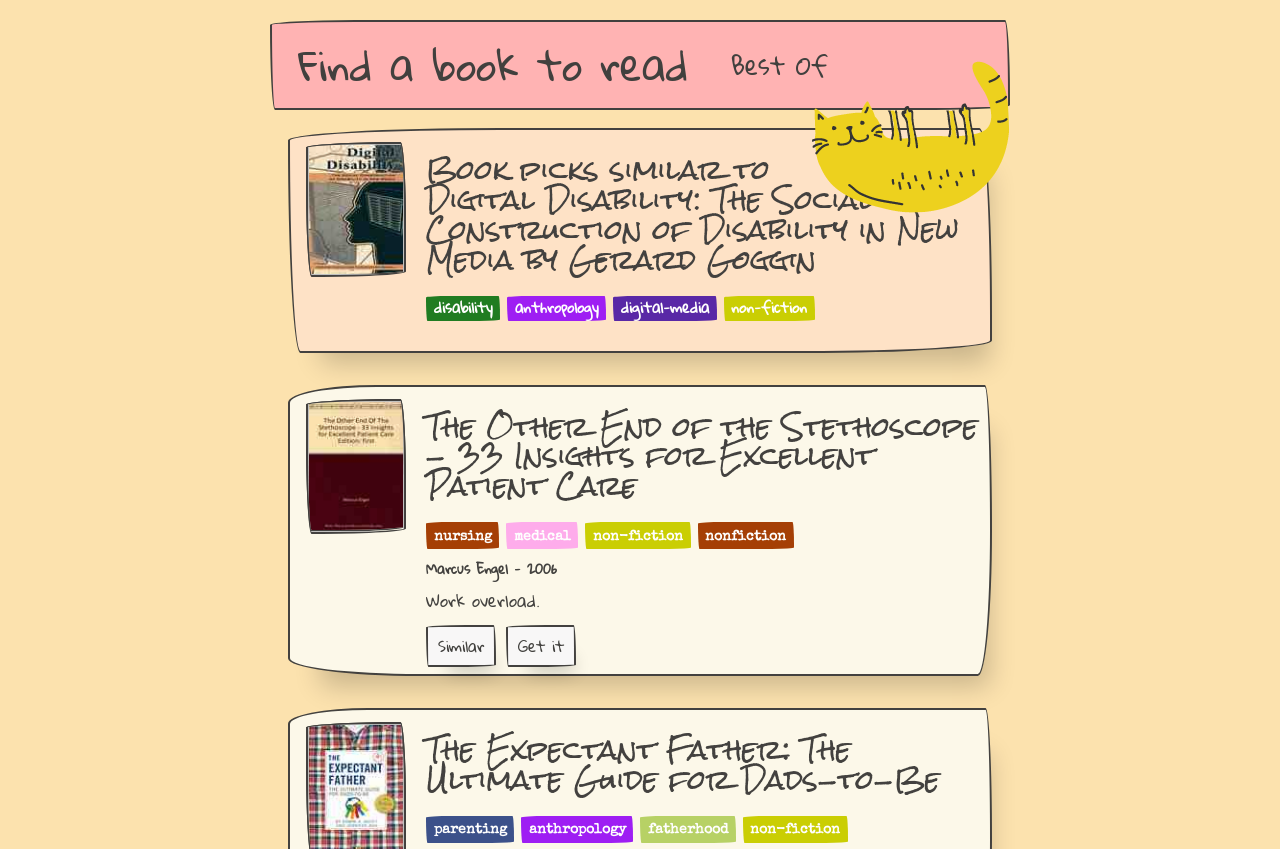Determine the bounding box coordinates of the region to click in order to accomplish the following instruction: "Find a book to read". Provide the coordinates as four float numbers between 0 and 1, specifically [left, top, right, bottom].

[0.233, 0.028, 0.538, 0.126]